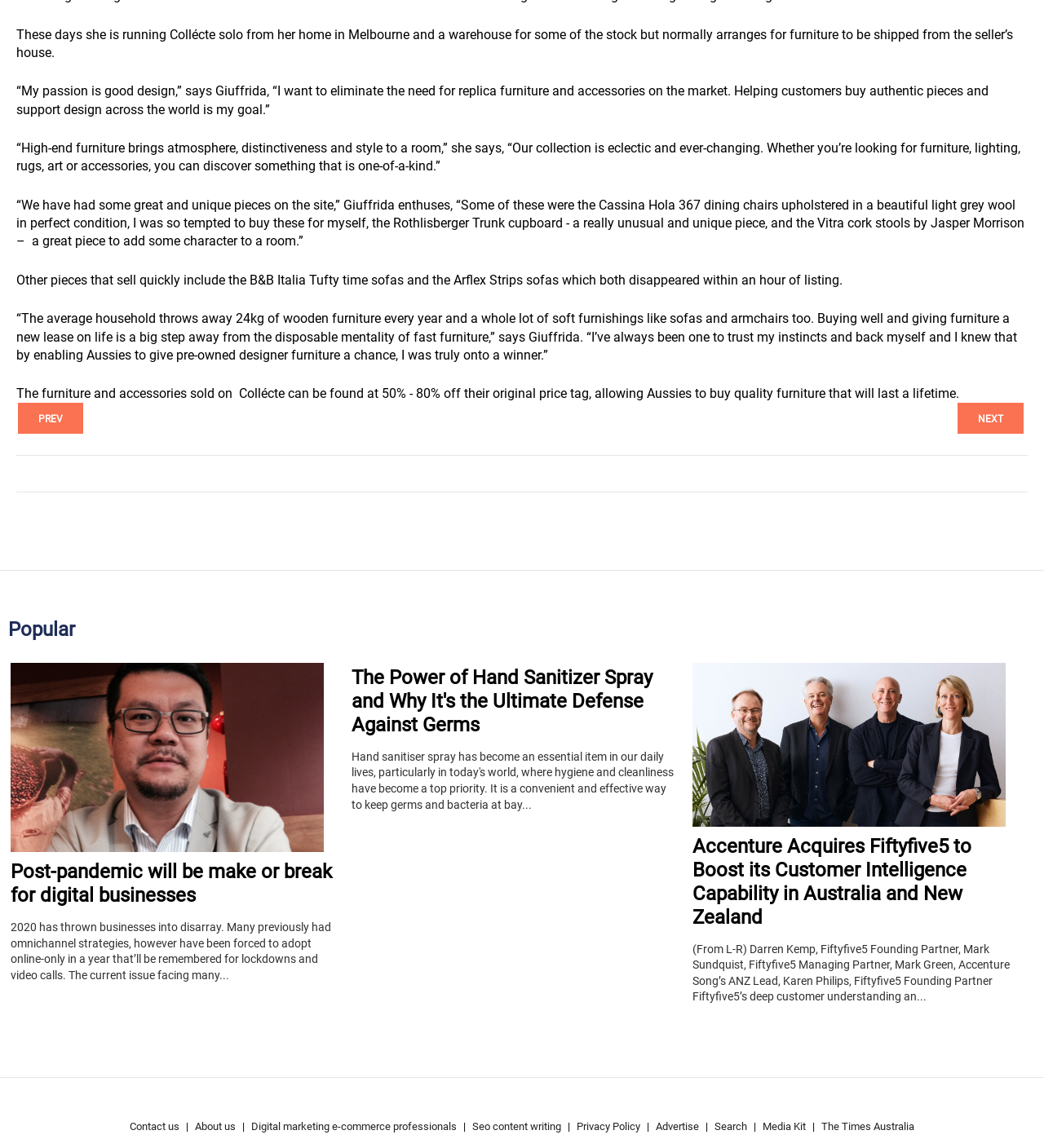What is the average amount of wooden furniture thrown away by a household every year?
Based on the image, answer the question in a detailed manner.

According to Giuffrida, the average household throws away 24kg of wooden furniture every year, and a whole lot of soft furnishings like sofas and armchairs too.